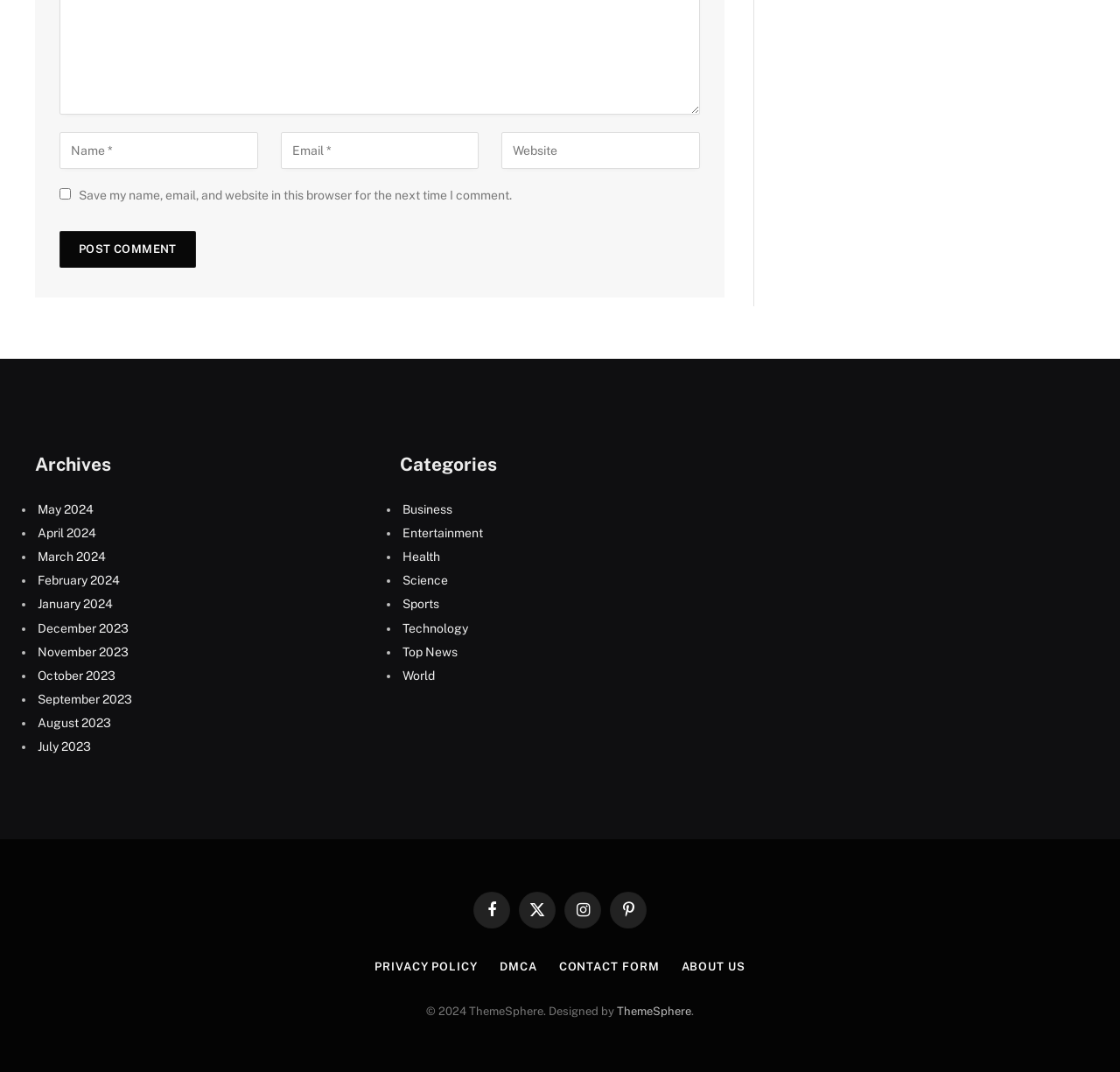What social media platforms are linked on the webpage?
Please respond to the question with a detailed and well-explained answer.

The webpage has links to several social media platforms, including Facebook, Twitter, Instagram, and Pinterest, which are represented by their respective icons.